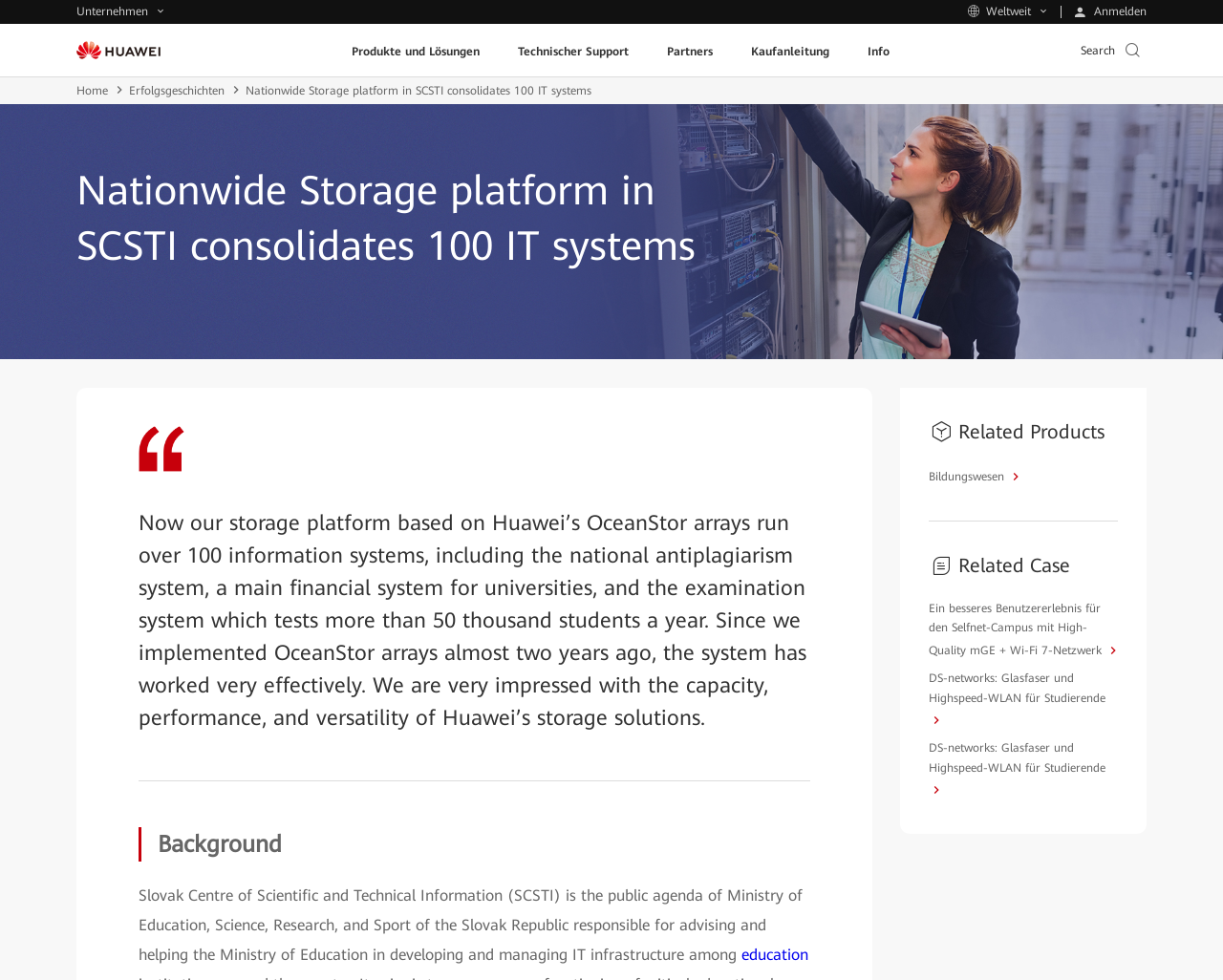Determine the bounding box coordinates of the region I should click to achieve the following instruction: "Click on the login button". Ensure the bounding box coordinates are four float numbers between 0 and 1, i.e., [left, top, right, bottom].

[0.867, 0.006, 0.947, 0.018]